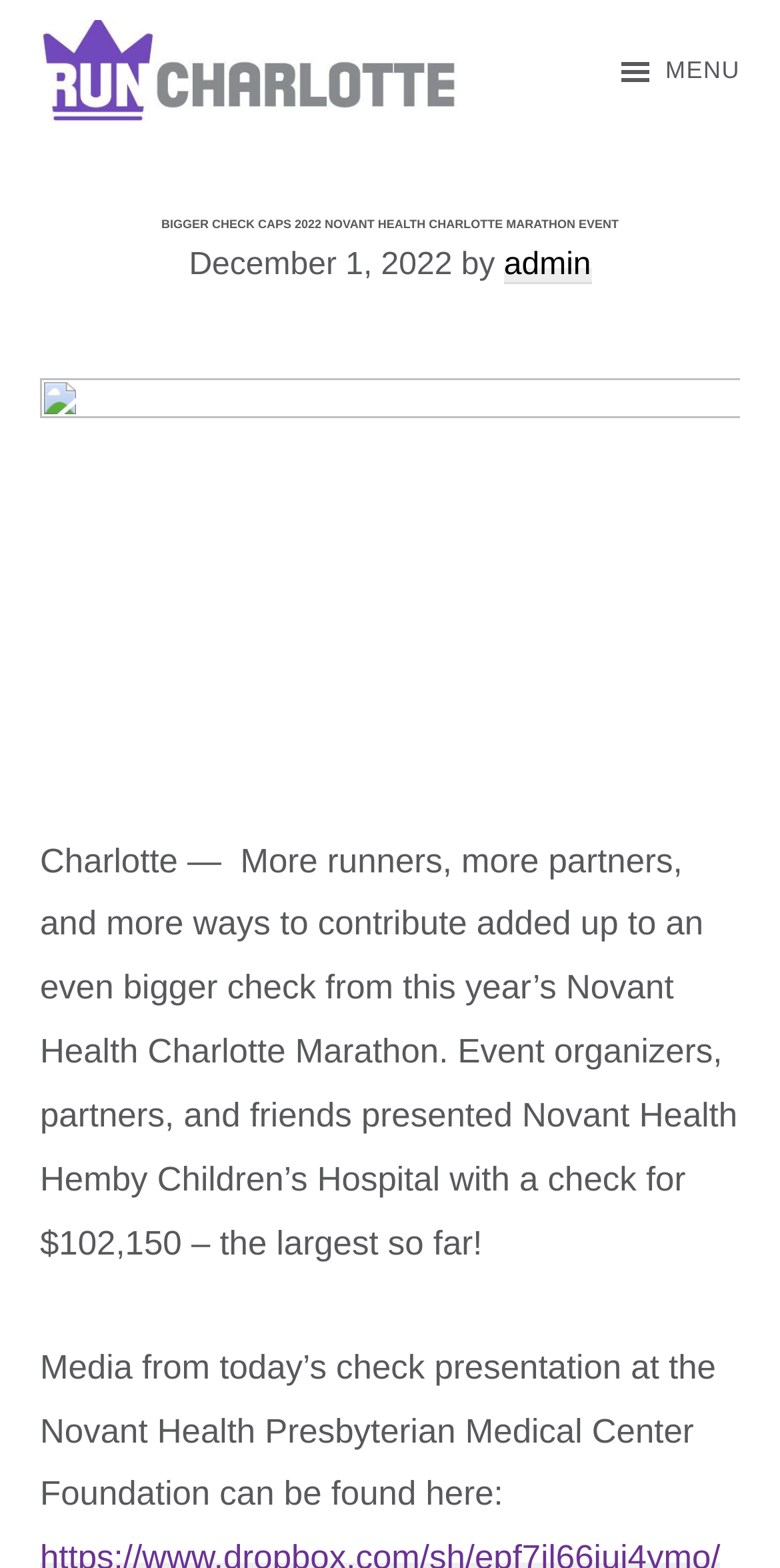Who presented the check to Novant Health Hemby Children’s Hospital?
Please look at the screenshot and answer using one word or phrase.

Event organizers, partners, and friends